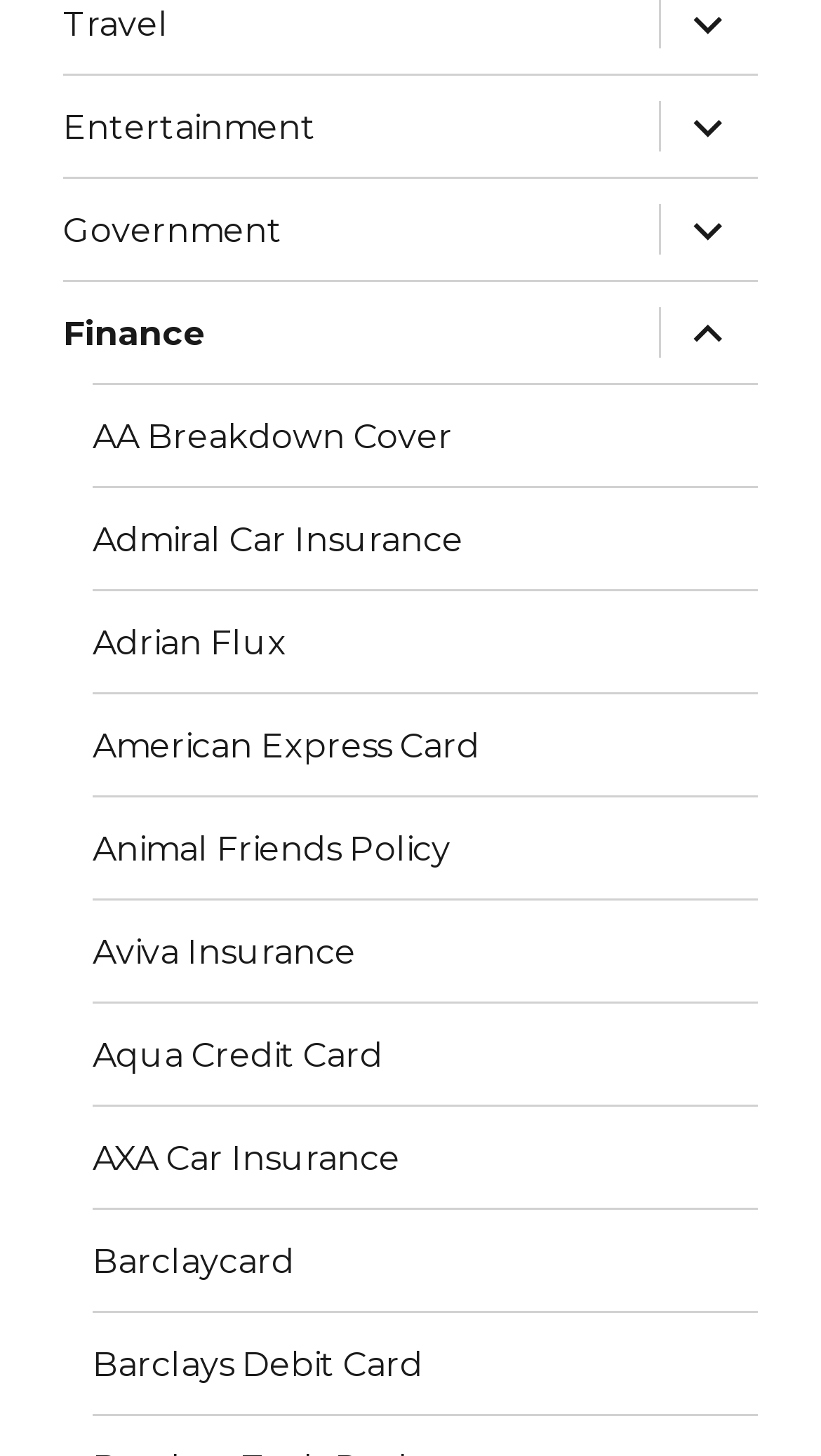Identify the bounding box coordinates for the region of the element that should be clicked to carry out the instruction: "Visit AA Breakdown Cover". The bounding box coordinates should be four float numbers between 0 and 1, i.e., [left, top, right, bottom].

[0.113, 0.264, 0.923, 0.334]